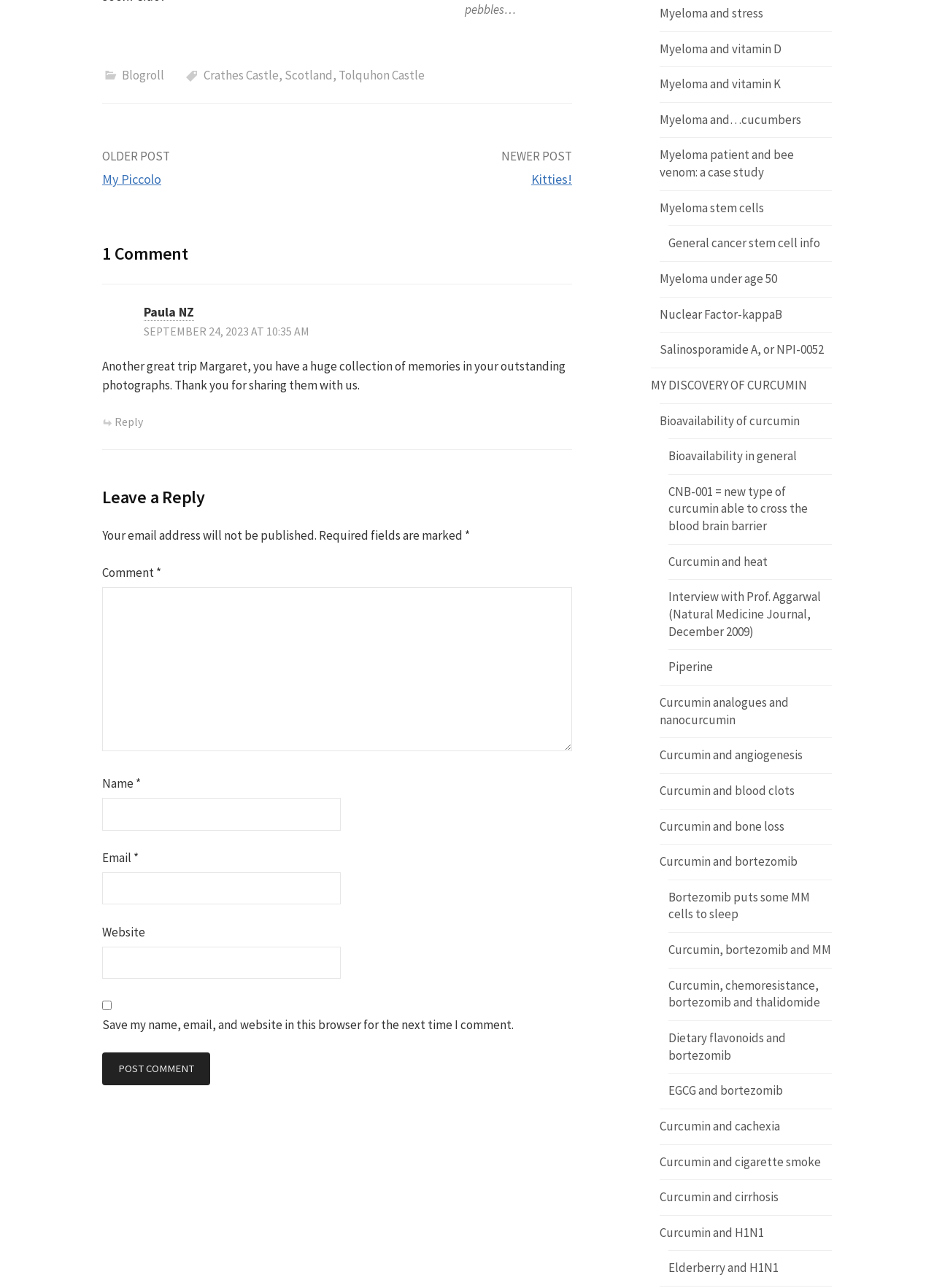Find and indicate the bounding box coordinates of the region you should select to follow the given instruction: "Click on the 'My Piccolo' link".

[0.109, 0.133, 0.173, 0.146]